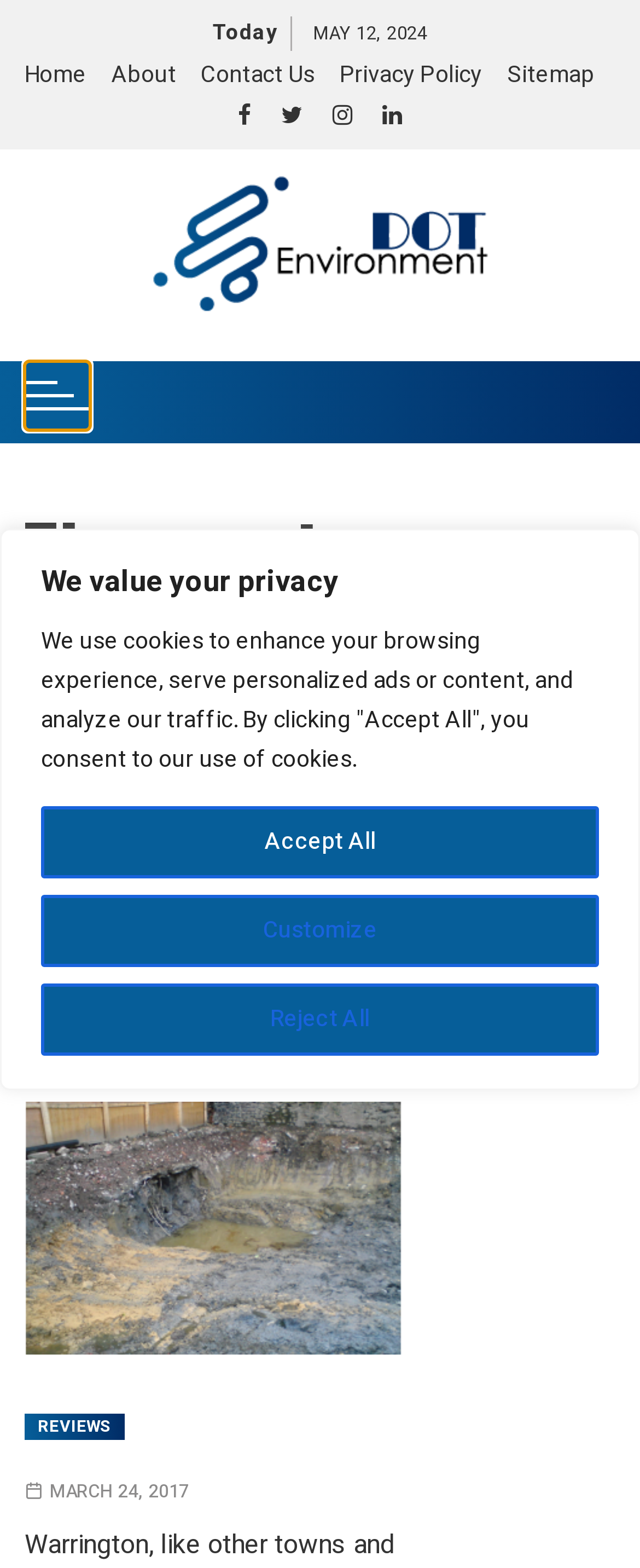Please provide the bounding box coordinates for the element that needs to be clicked to perform the following instruction: "click the Contact Us link". The coordinates should be given as four float numbers between 0 and 1, i.e., [left, top, right, bottom].

[0.314, 0.036, 0.492, 0.058]